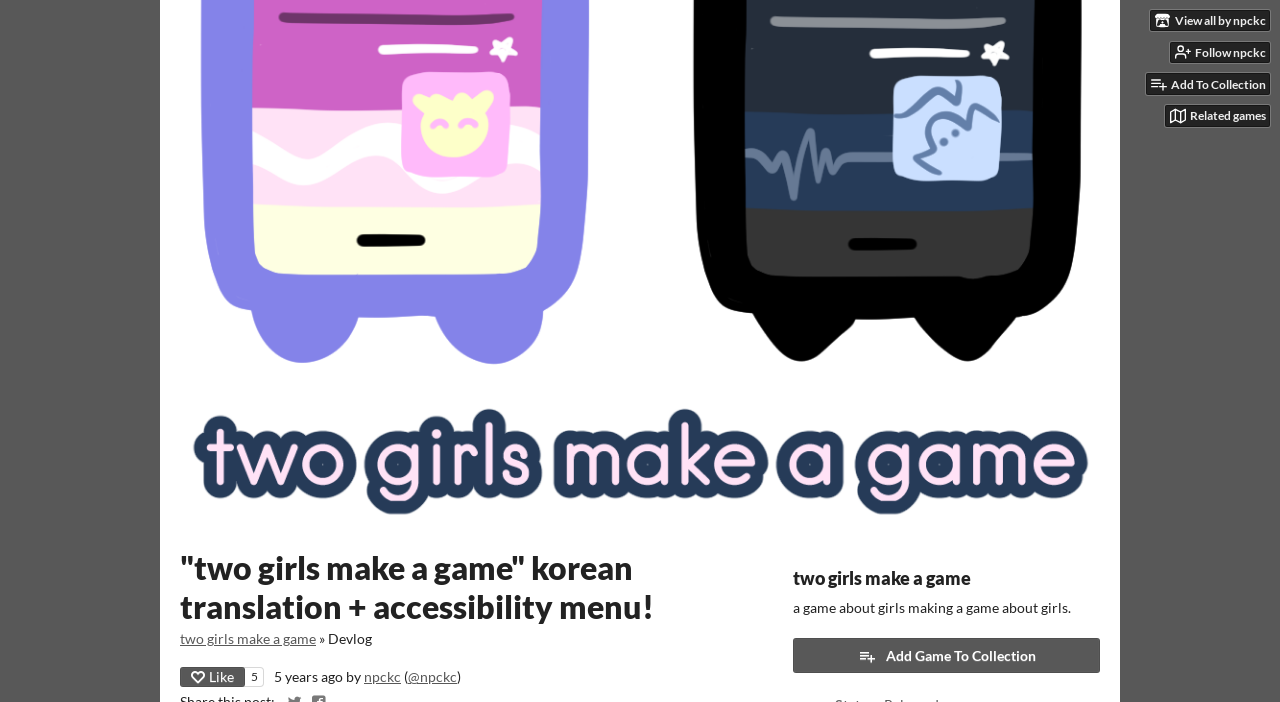Use a single word or phrase to answer the question:
Who is the developer of the game?

npckc